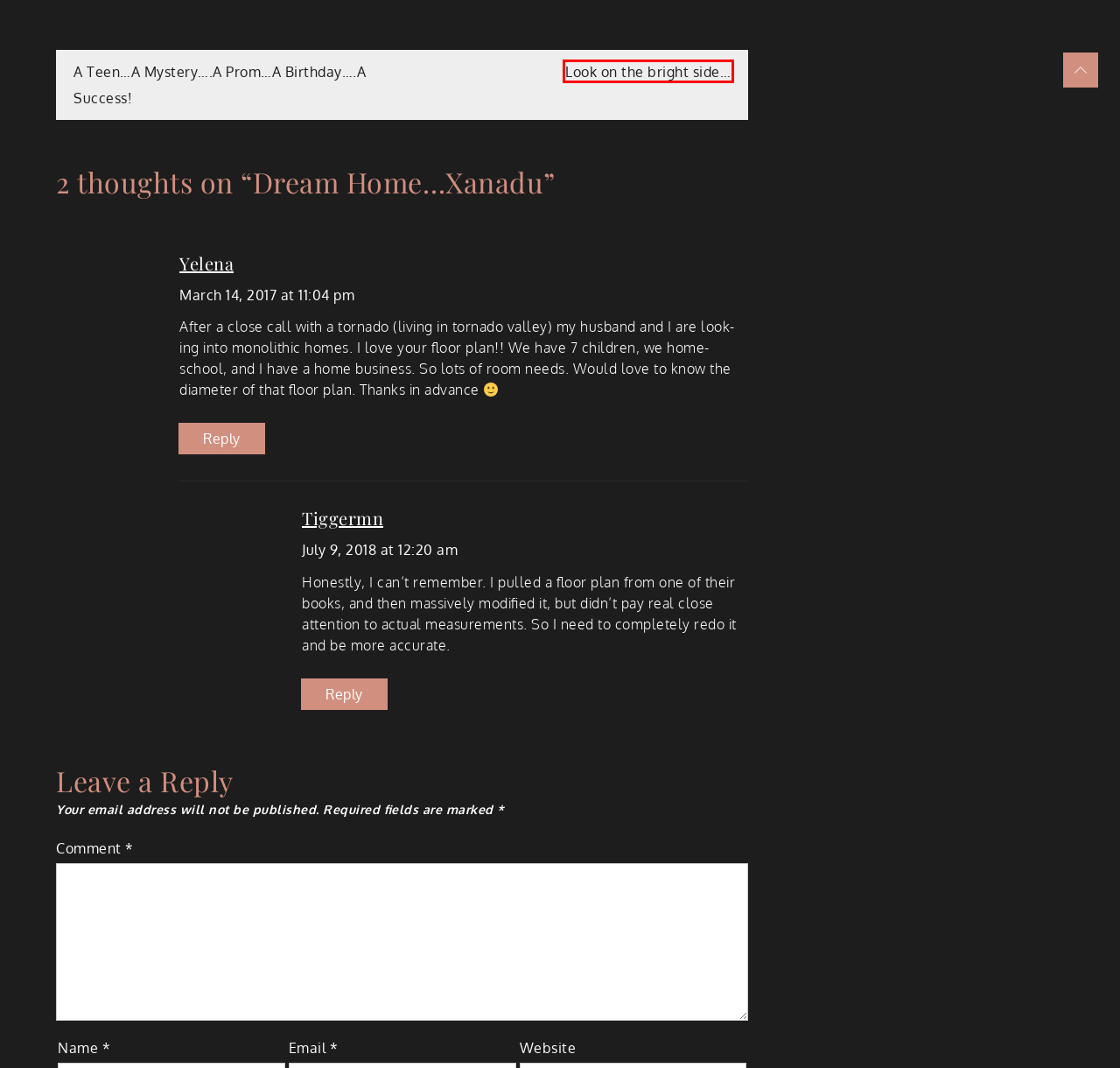Analyze the given webpage screenshot and identify the UI element within the red bounding box. Select the webpage description that best matches what you expect the new webpage to look like after clicking the element. Here are the candidates:
A. tiggermn | Bert Jones
B. Project | Bert Jones
C. Um…I’m being recorded? | Bert Jones
D. A Teen…A Mystery….A Prom…A Birthday….A Success! | Bert Jones
E. Airtable for Genealogists | Bert Jones
F. Look on the bright side… | Bert Jones
G. May, 2011 | Bert Jones
H. The Home of Bert Jones, a Creative Big Guy

F